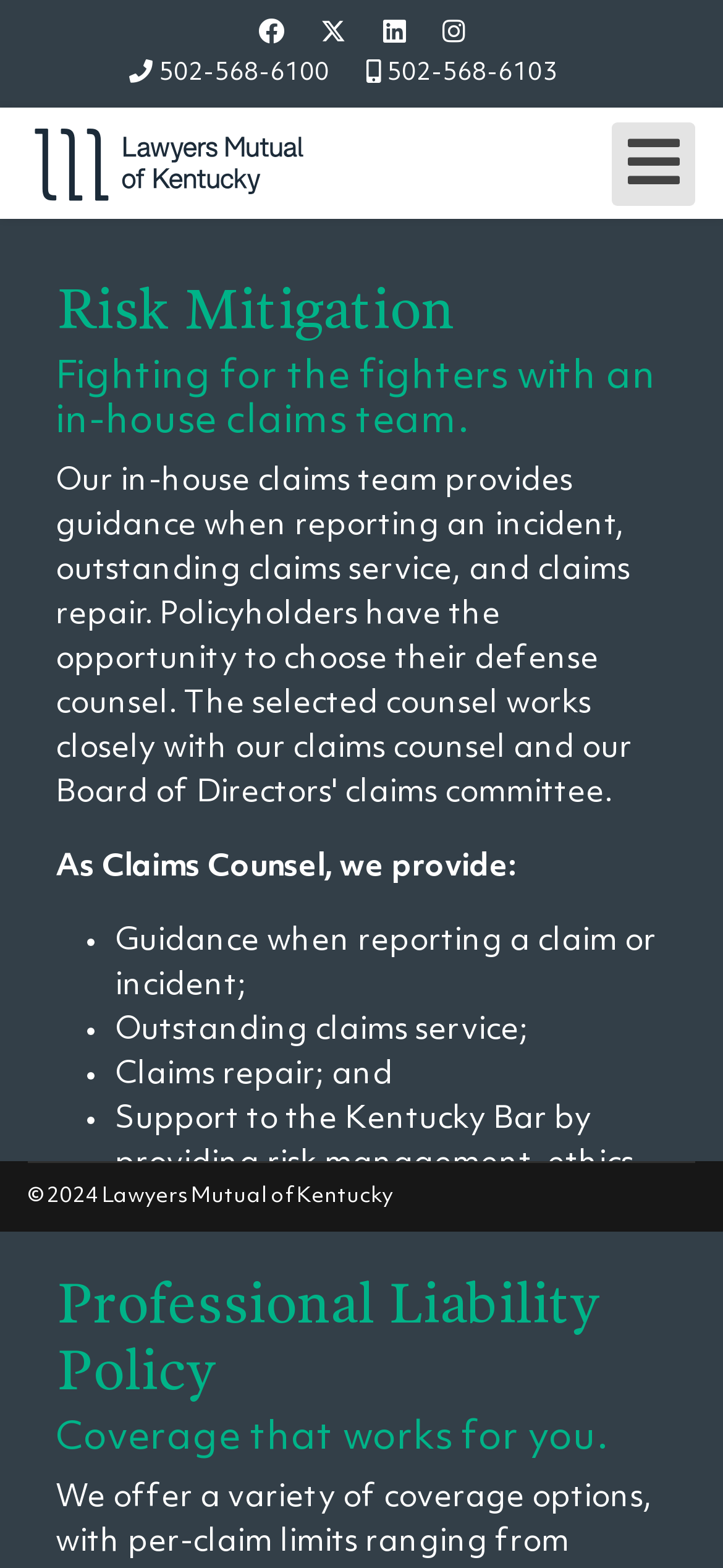Please respond in a single word or phrase: 
What is the name of the policy?

Professional Liability Policy